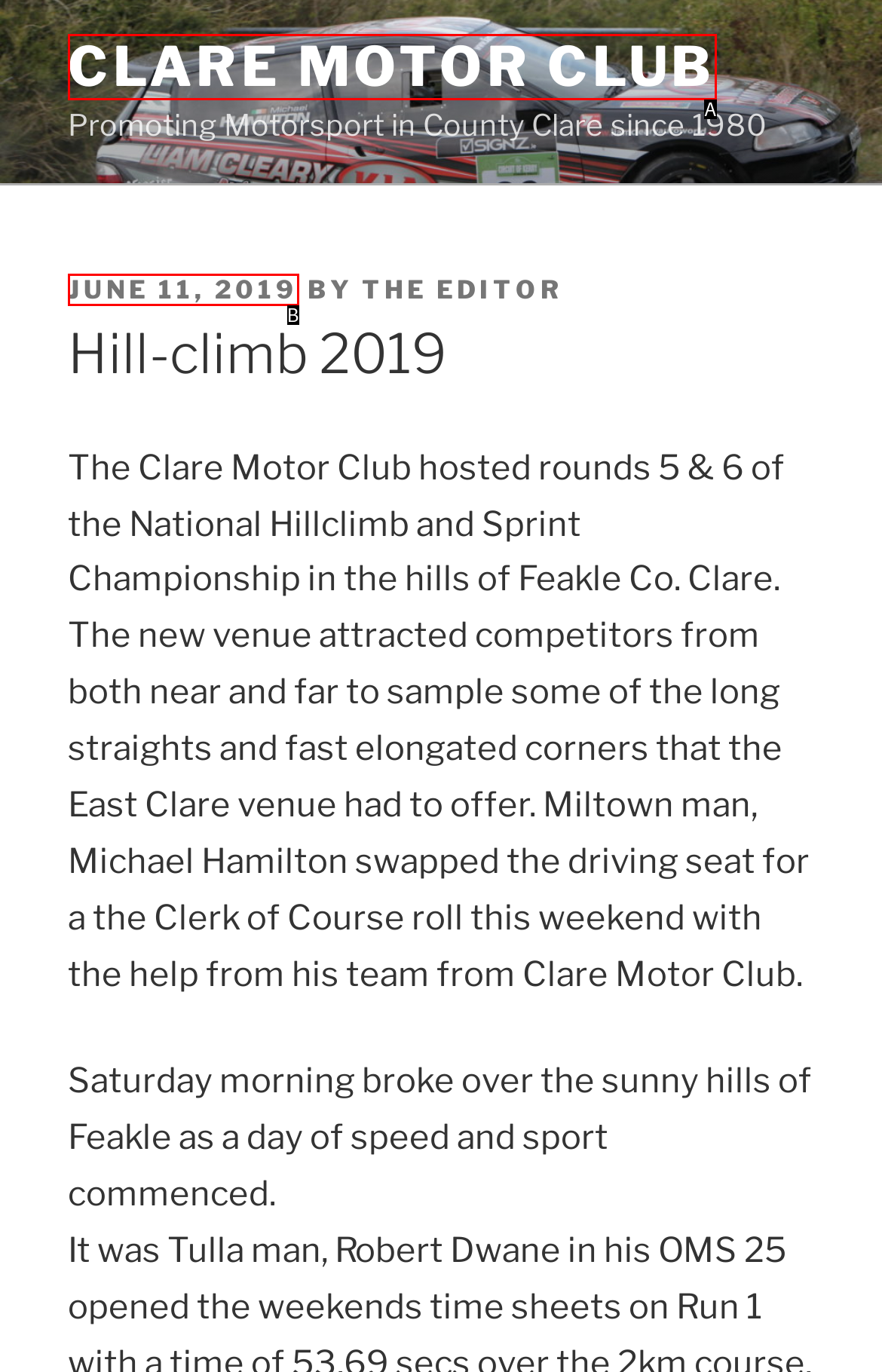Find the HTML element that corresponds to the description: Clare Motor Club. Indicate your selection by the letter of the appropriate option.

A